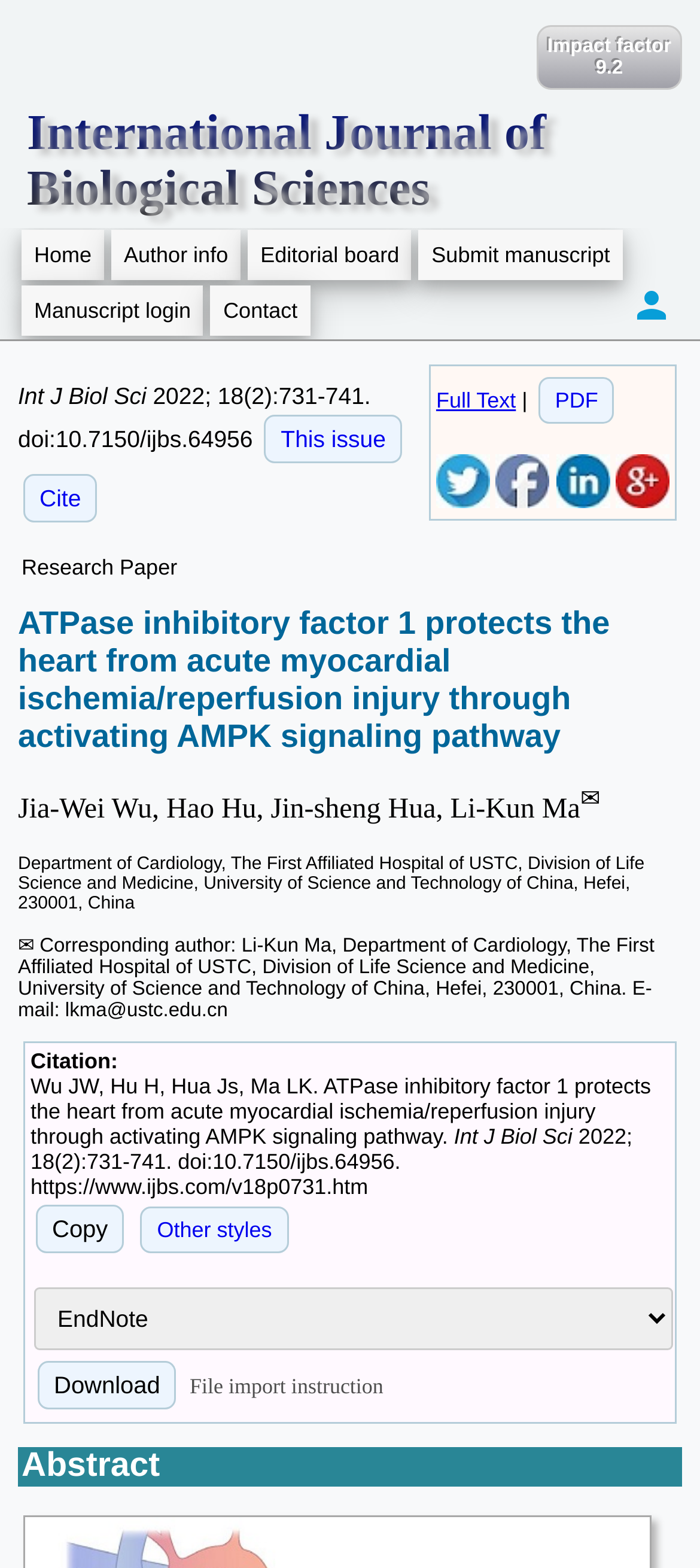Determine the main headline from the webpage and extract its text.

ATPase inhibitory factor 1 protects the heart from acute myocardial ischemia/reperfusion injury through activating AMPK signaling pathway